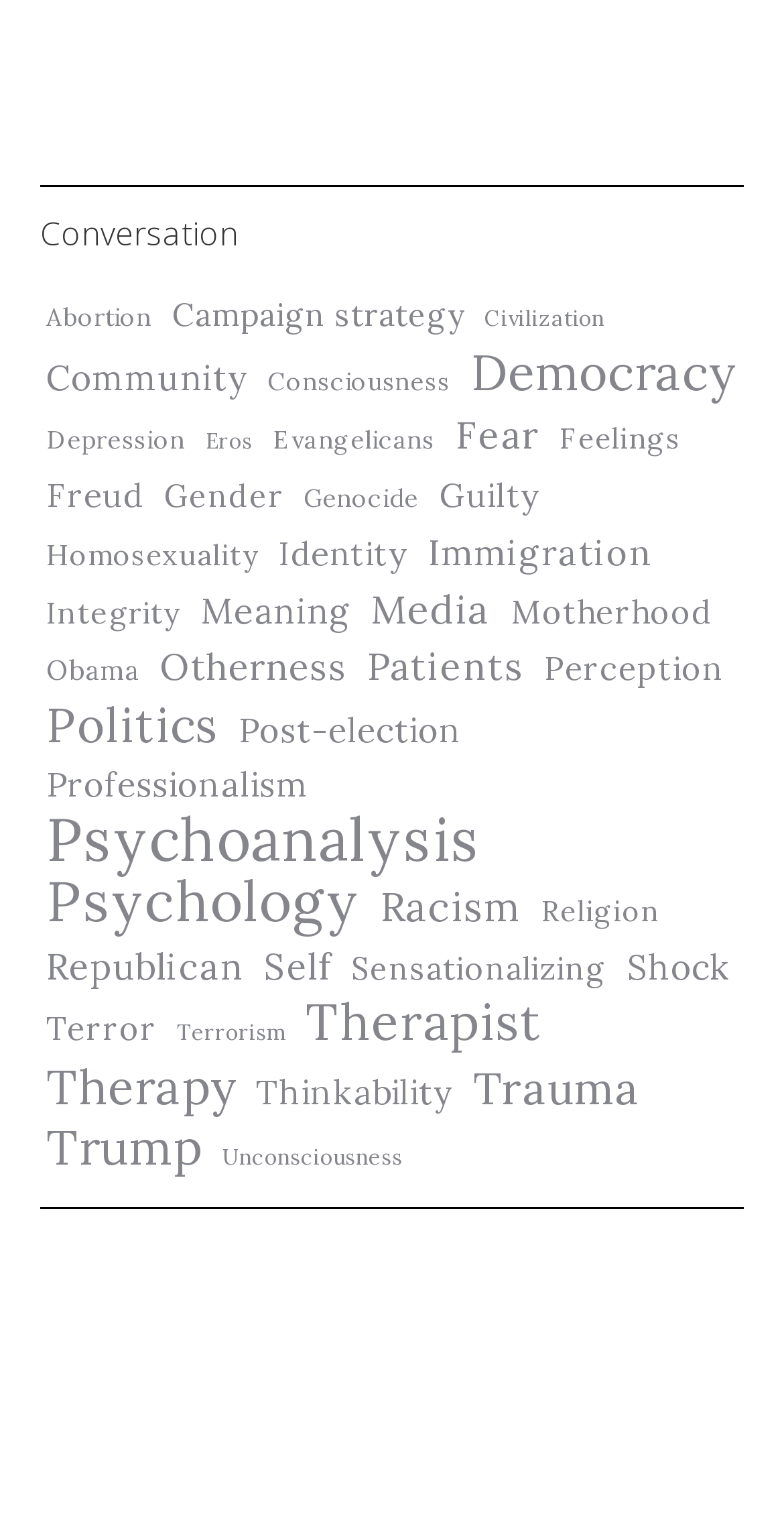Locate the bounding box coordinates of the element you need to click to accomplish the task described by this instruction: "Click on the link 'Conversation'".

[0.051, 0.138, 0.304, 0.167]